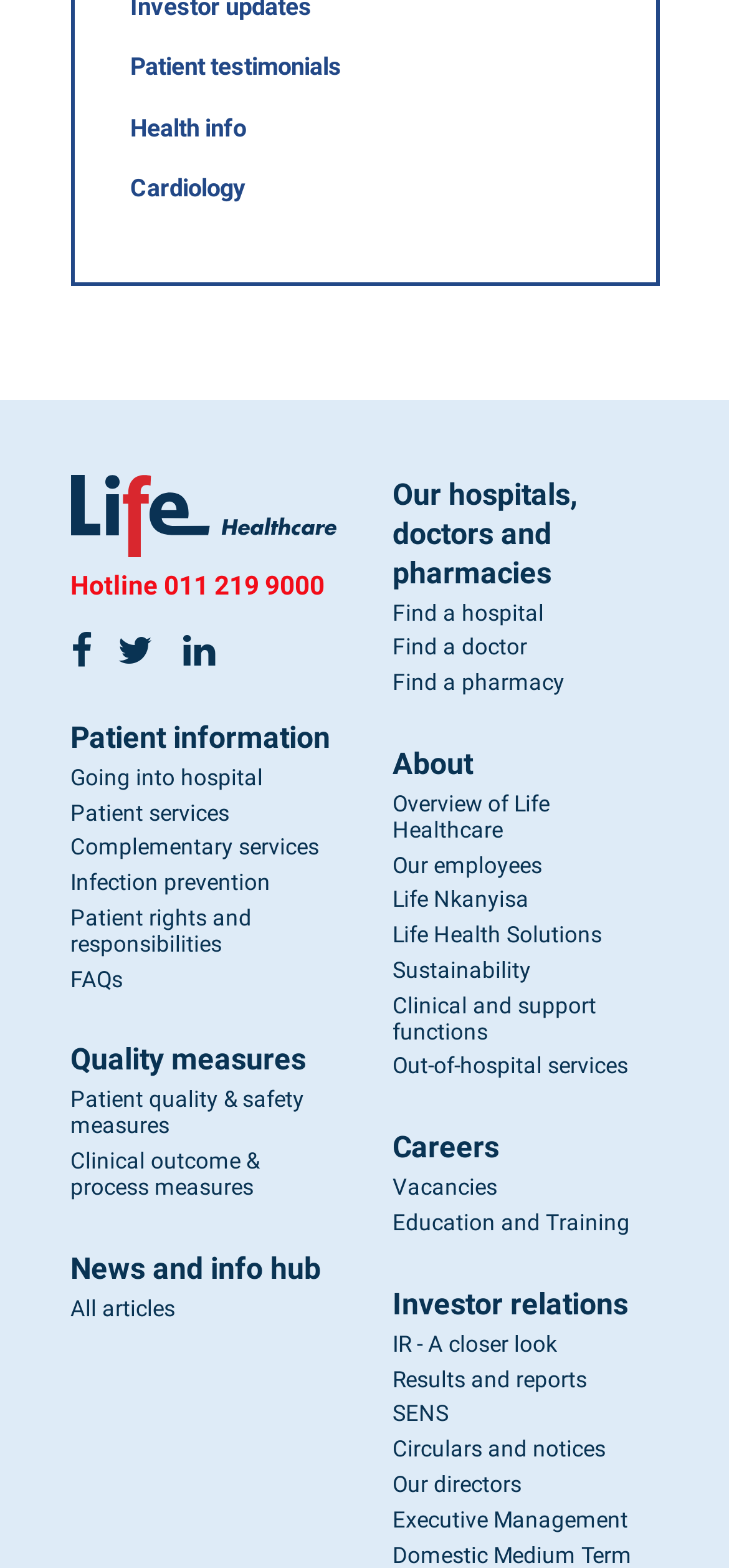Provide the bounding box coordinates of the area you need to click to execute the following instruction: "Click on Patient testimonials".

[0.178, 0.034, 0.468, 0.051]